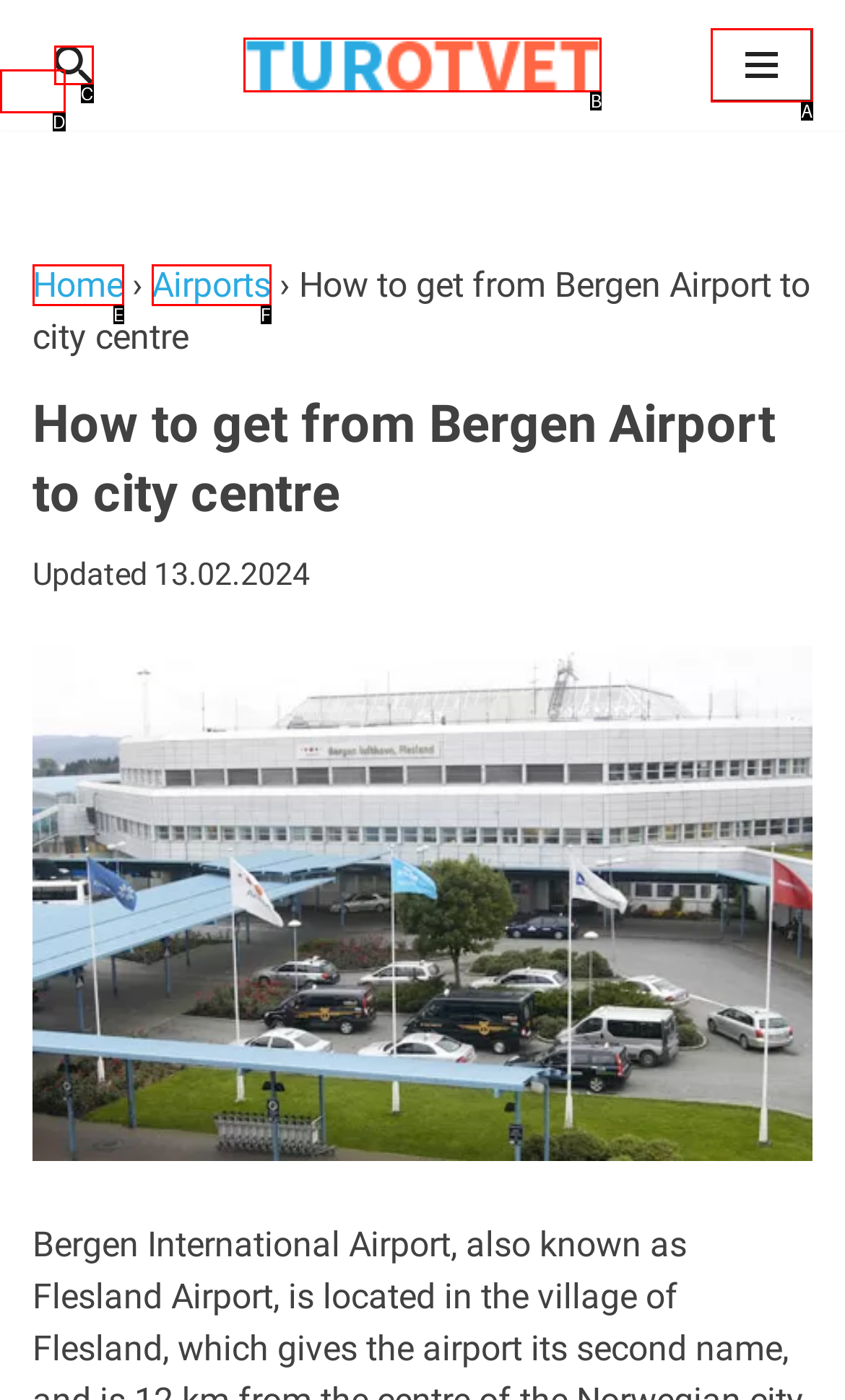With the provided description: Navigation Menu, select the most suitable HTML element. Respond with the letter of the selected option.

A